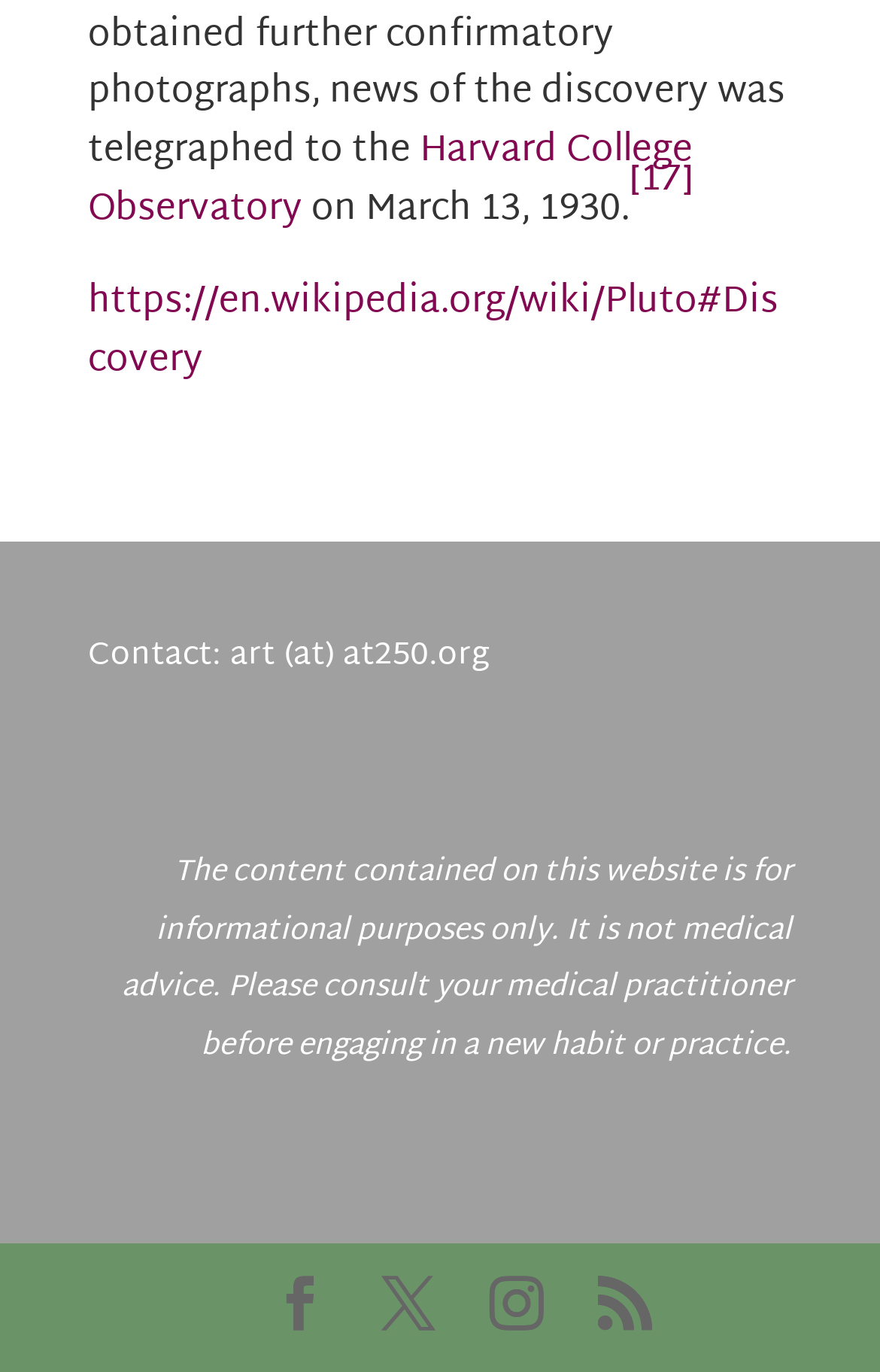Respond to the following question using a concise word or phrase: 
What is the purpose of the content on this webpage?

Informational purposes only